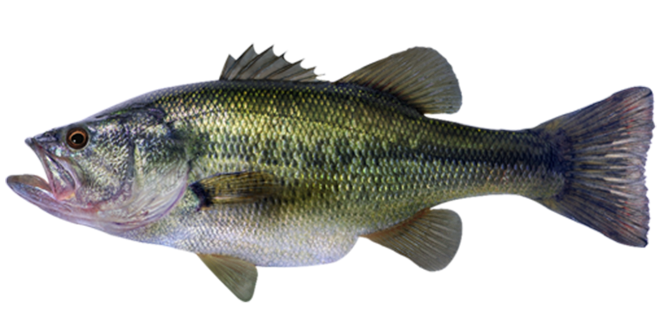Answer the question below using just one word or a short phrase: 
How long can a Largemouth Bass live?

10 to 16 years